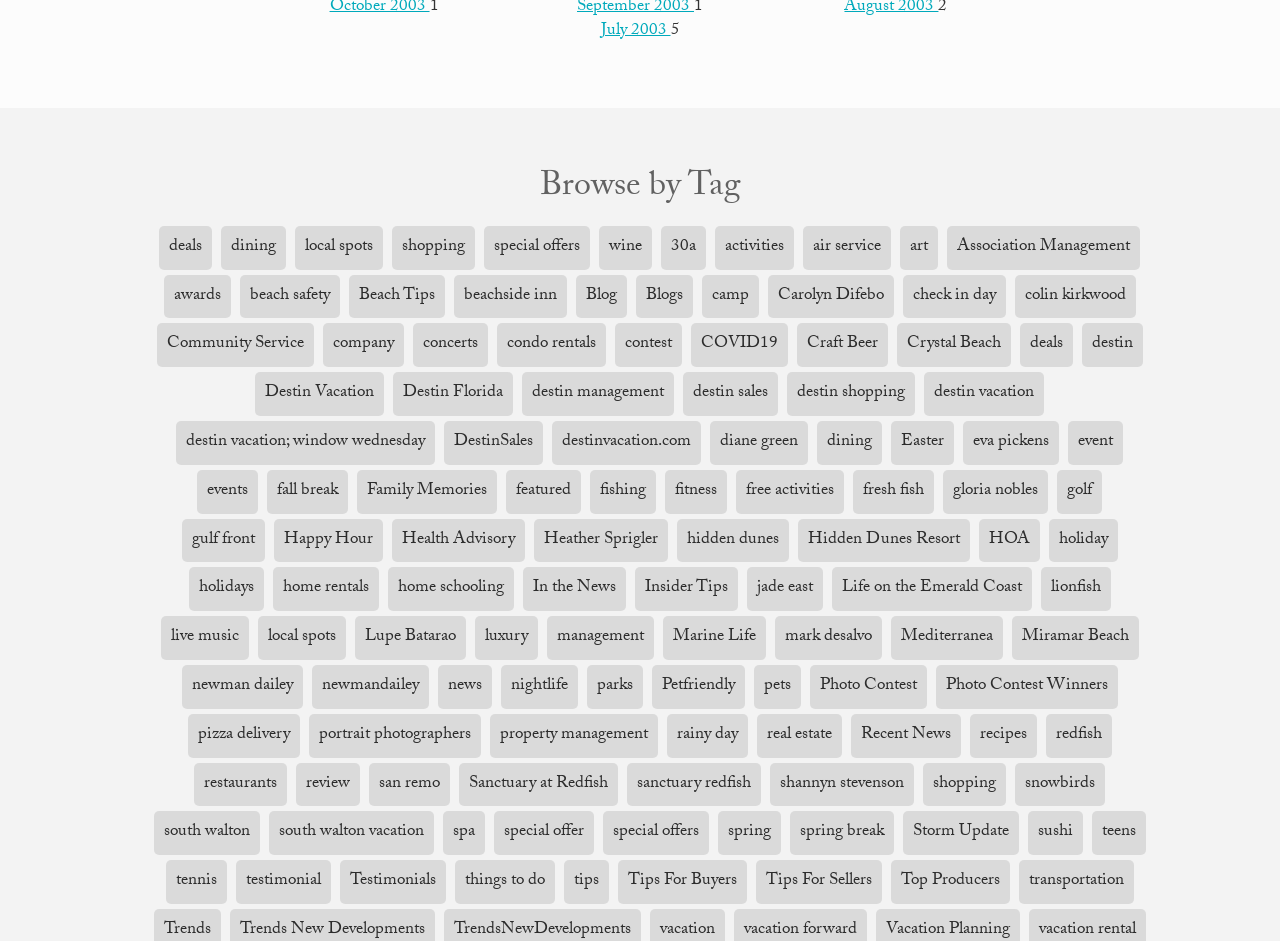Is there a link related to 'wine' on the webpage?
Please provide a single word or phrase in response based on the screenshot.

yes